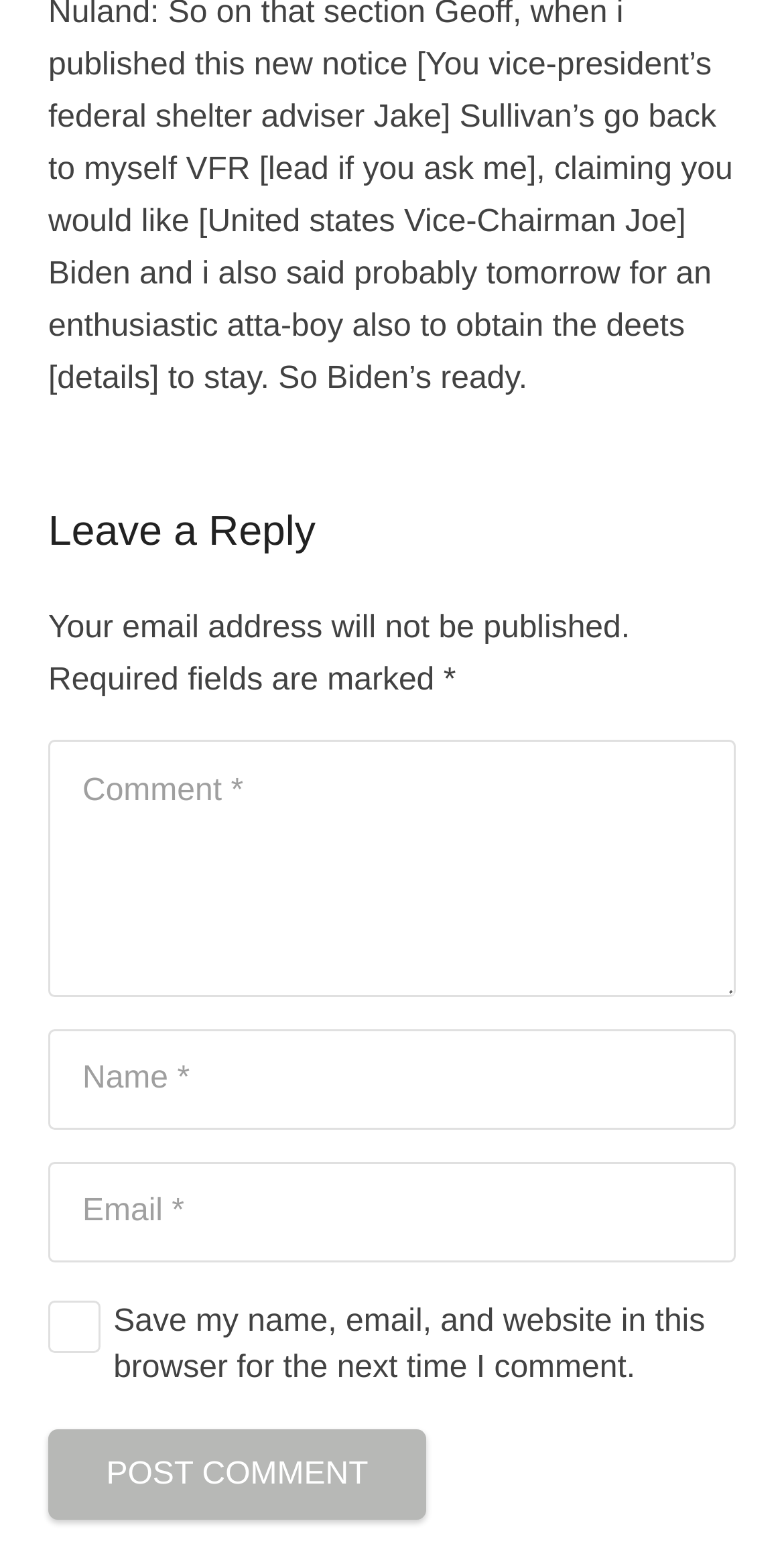Find and provide the bounding box coordinates for the UI element described with: "aria-label="Name" name="author" placeholder="Name *"".

[0.062, 0.656, 0.938, 0.721]